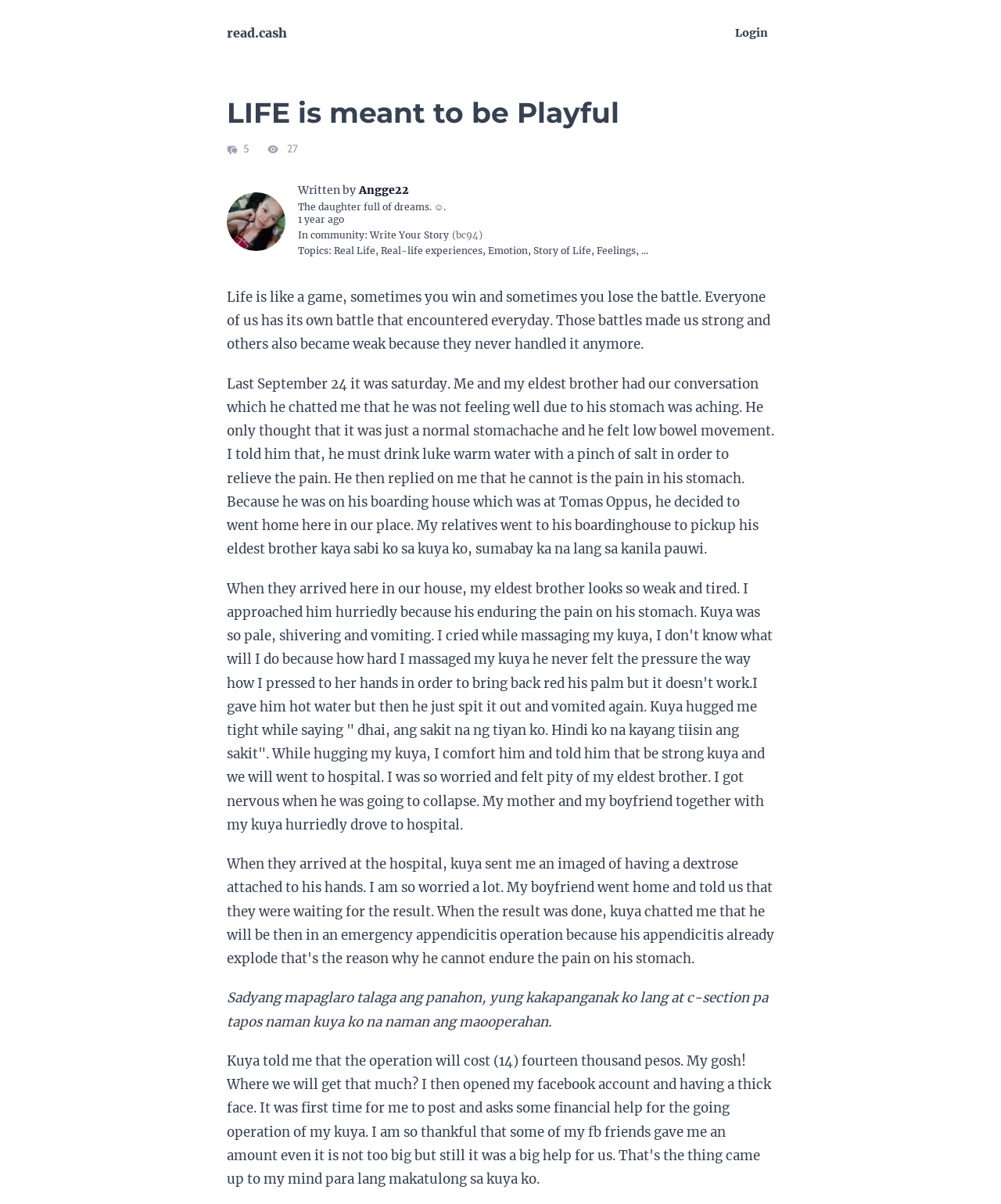Using floating point numbers between 0 and 1, provide the bounding box coordinates in the format (top-left x, top-left y, bottom-right x, bottom-right y). Locate the UI element described here: Angge22 Angge22

[0.359, 0.151, 0.409, 0.164]